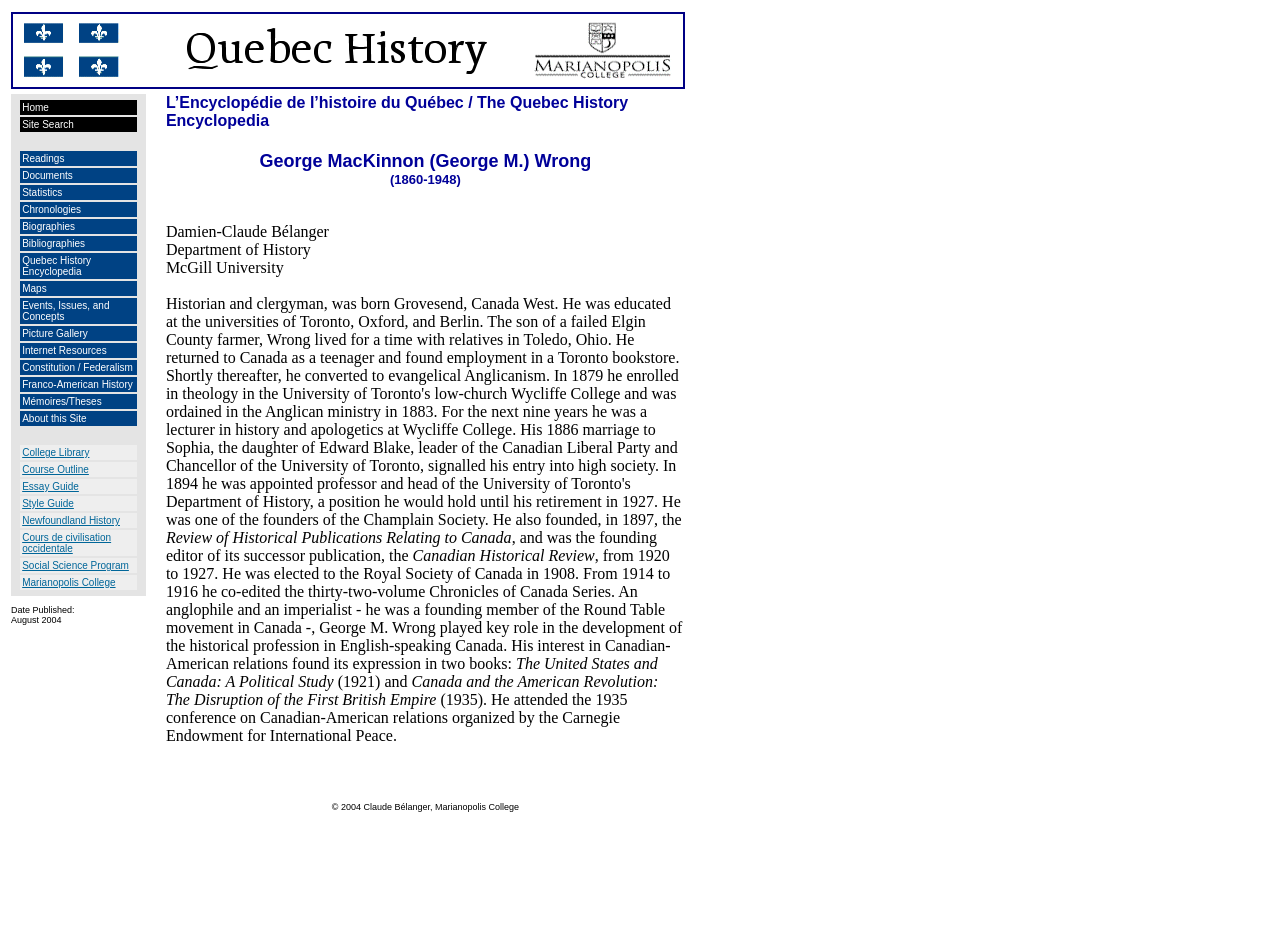Given the element description, predict the bounding box coordinates in the format (top-left x, top-left y, bottom-right x, bottom-right y), using floating point numbers between 0 and 1: Style Guide

[0.017, 0.529, 0.058, 0.541]